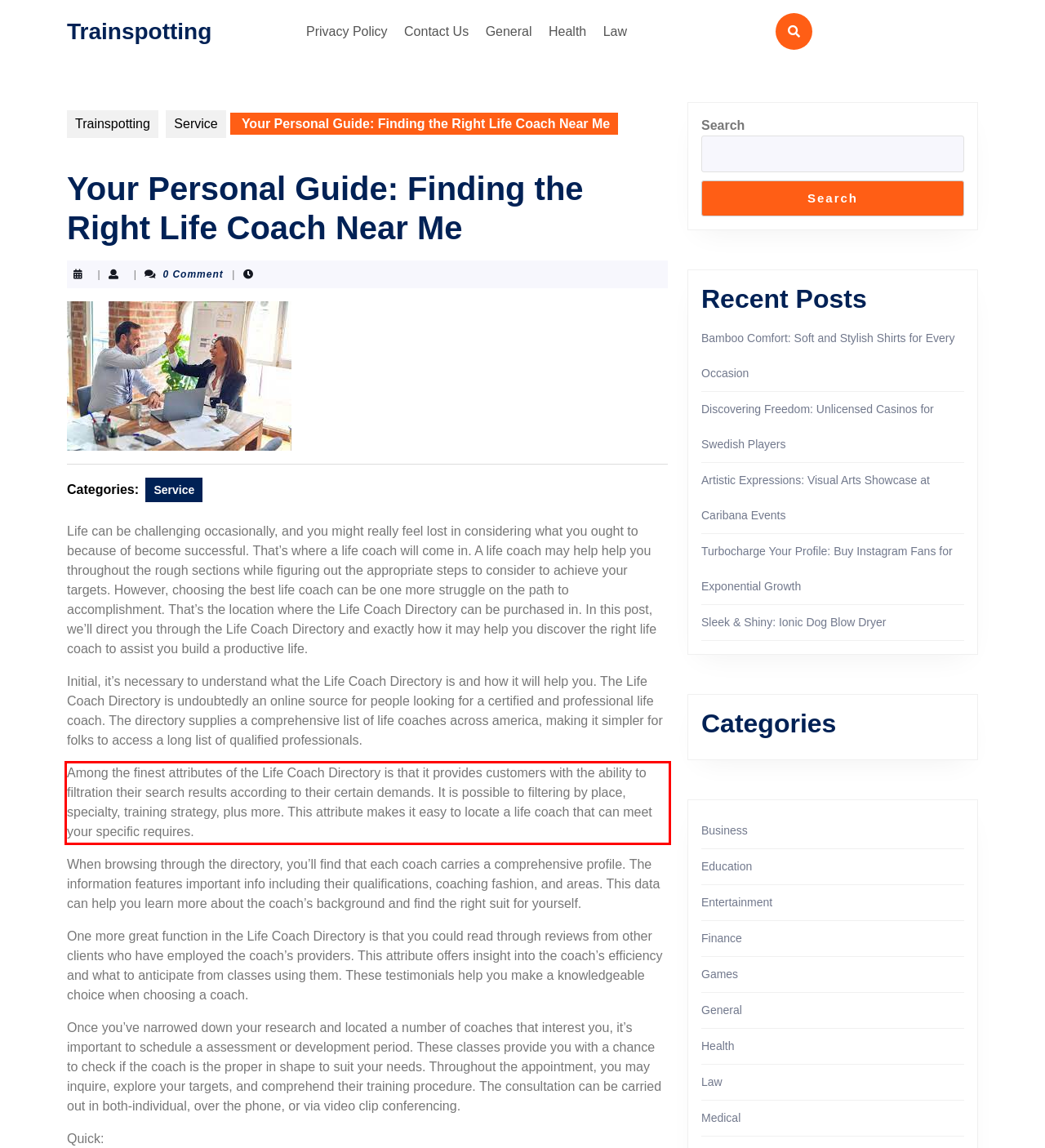With the provided screenshot of a webpage, locate the red bounding box and perform OCR to extract the text content inside it.

Among the finest attributes of the Life Coach Directory is that it provides customers with the ability to filtration their search results according to their certain demands. It is possible to filtering by place, specialty, training strategy, plus more. This attribute makes it easy to locate a life coach that can meet your specific requires.